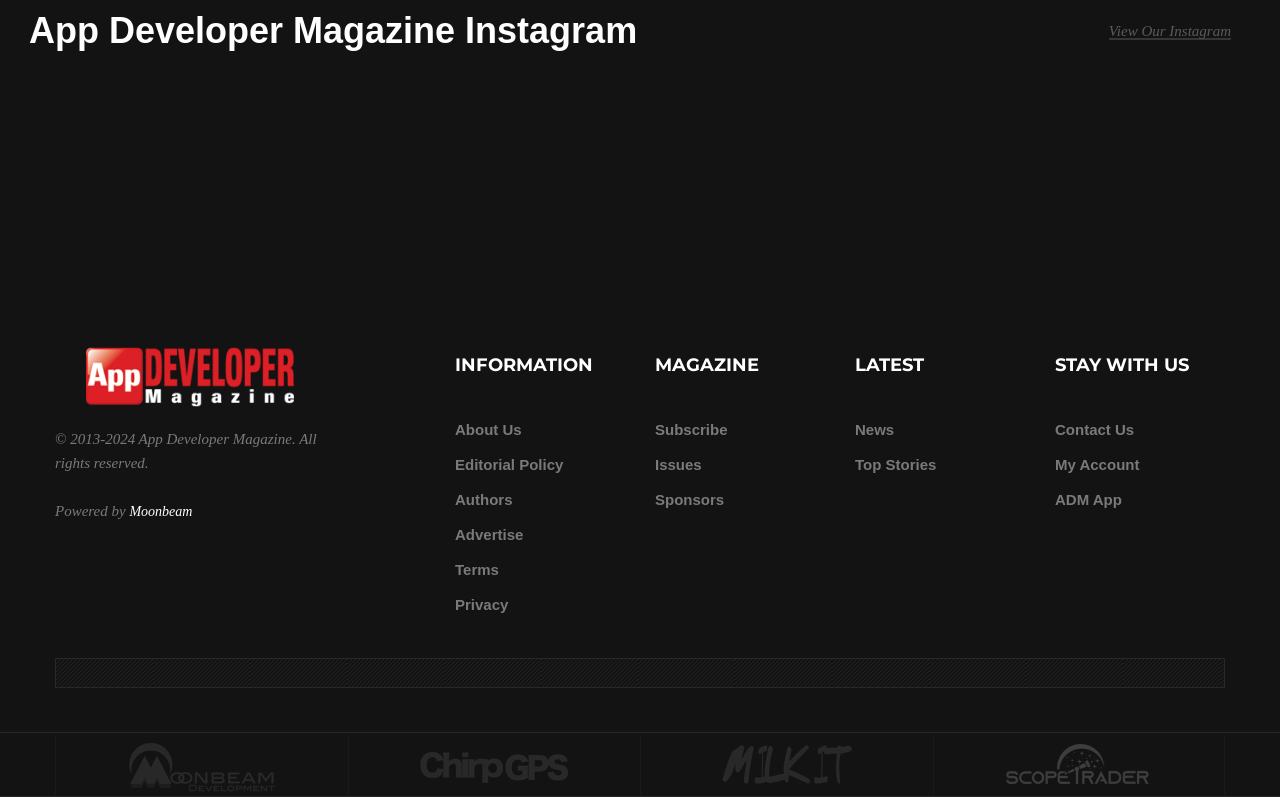Please identify the bounding box coordinates of the area that needs to be clicked to fulfill the following instruction: "Subscribe to the magazine."

[0.512, 0.525, 0.568, 0.555]